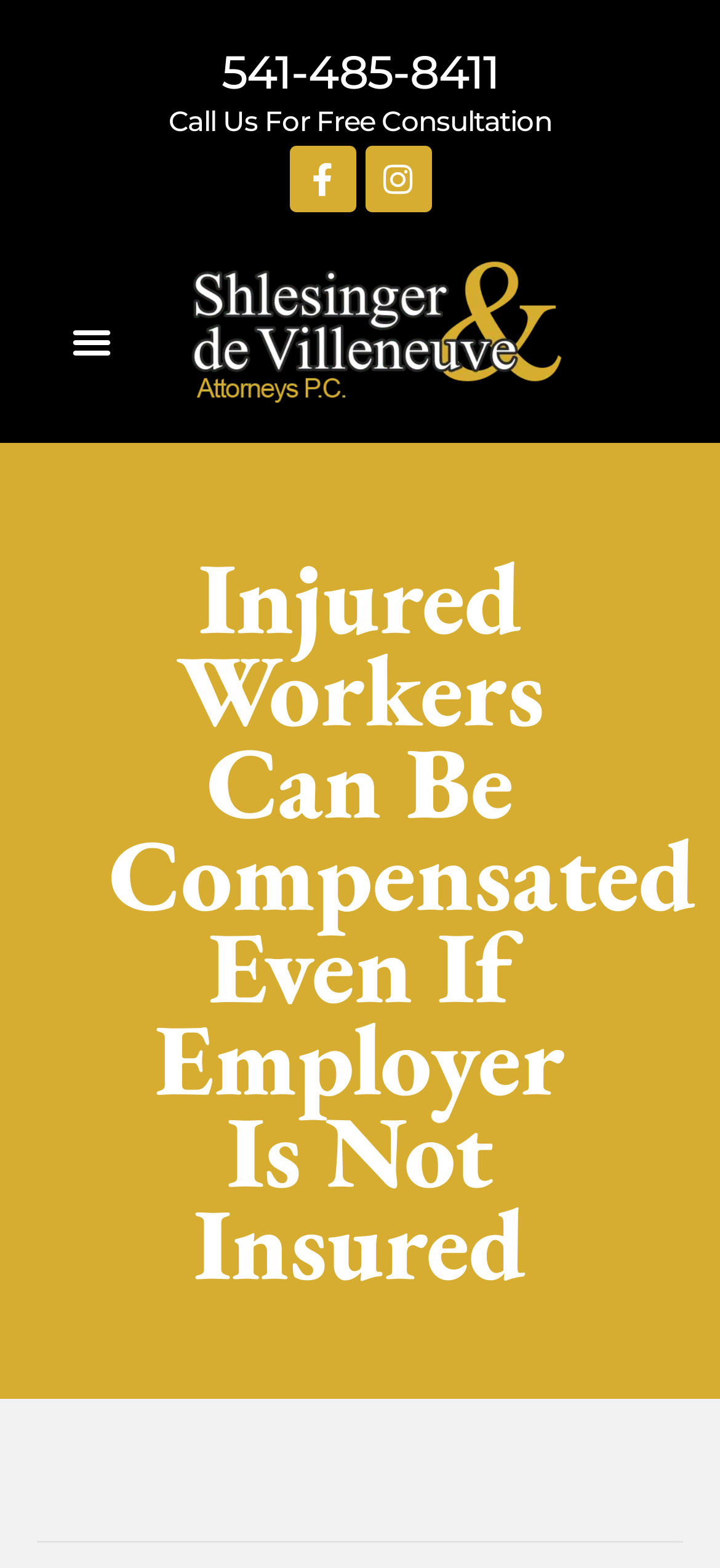Identify and provide the bounding box for the element described by: "Contact".

None